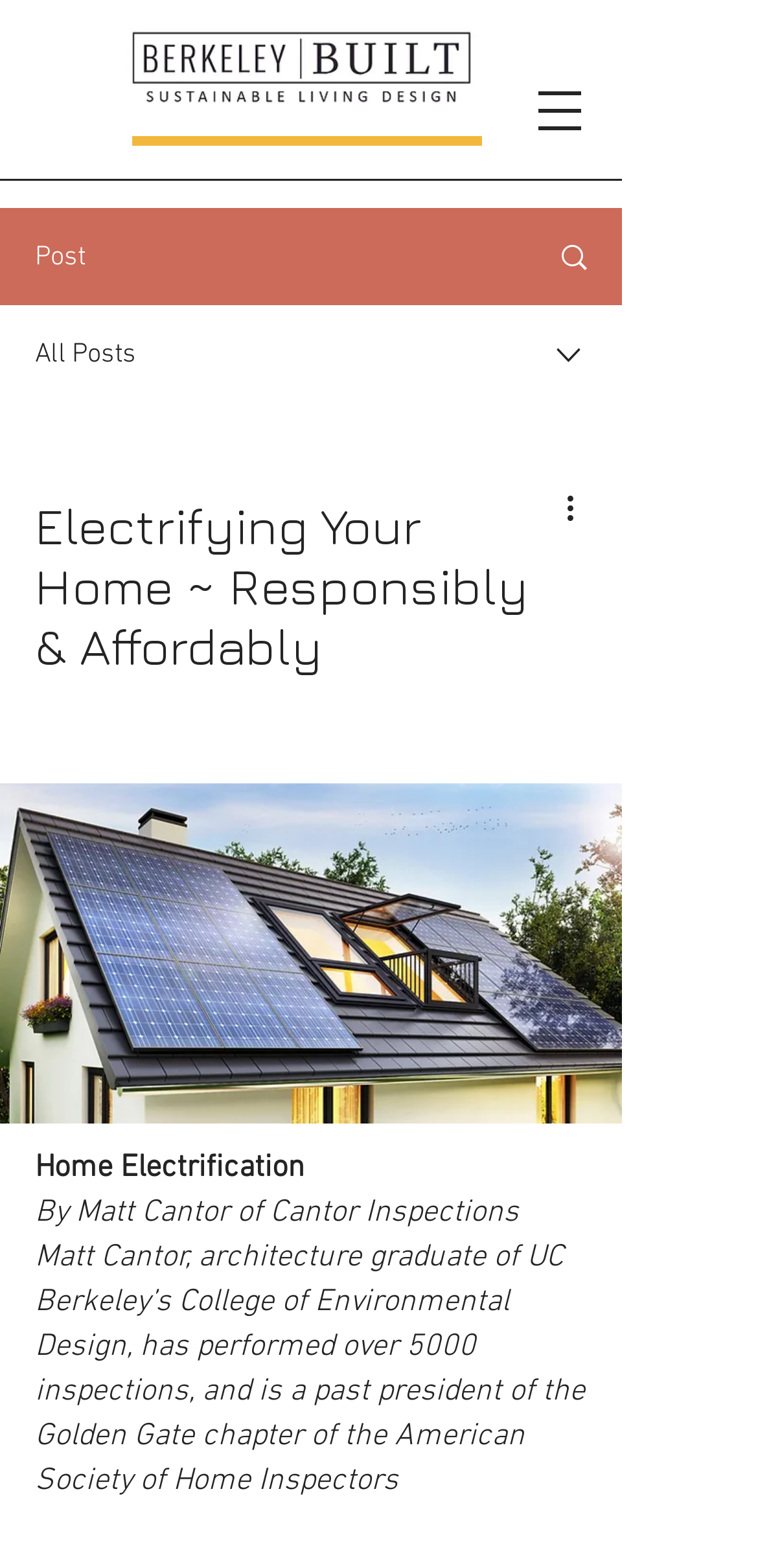Find the bounding box coordinates for the UI element that matches this description: "Amy Sanders".

None